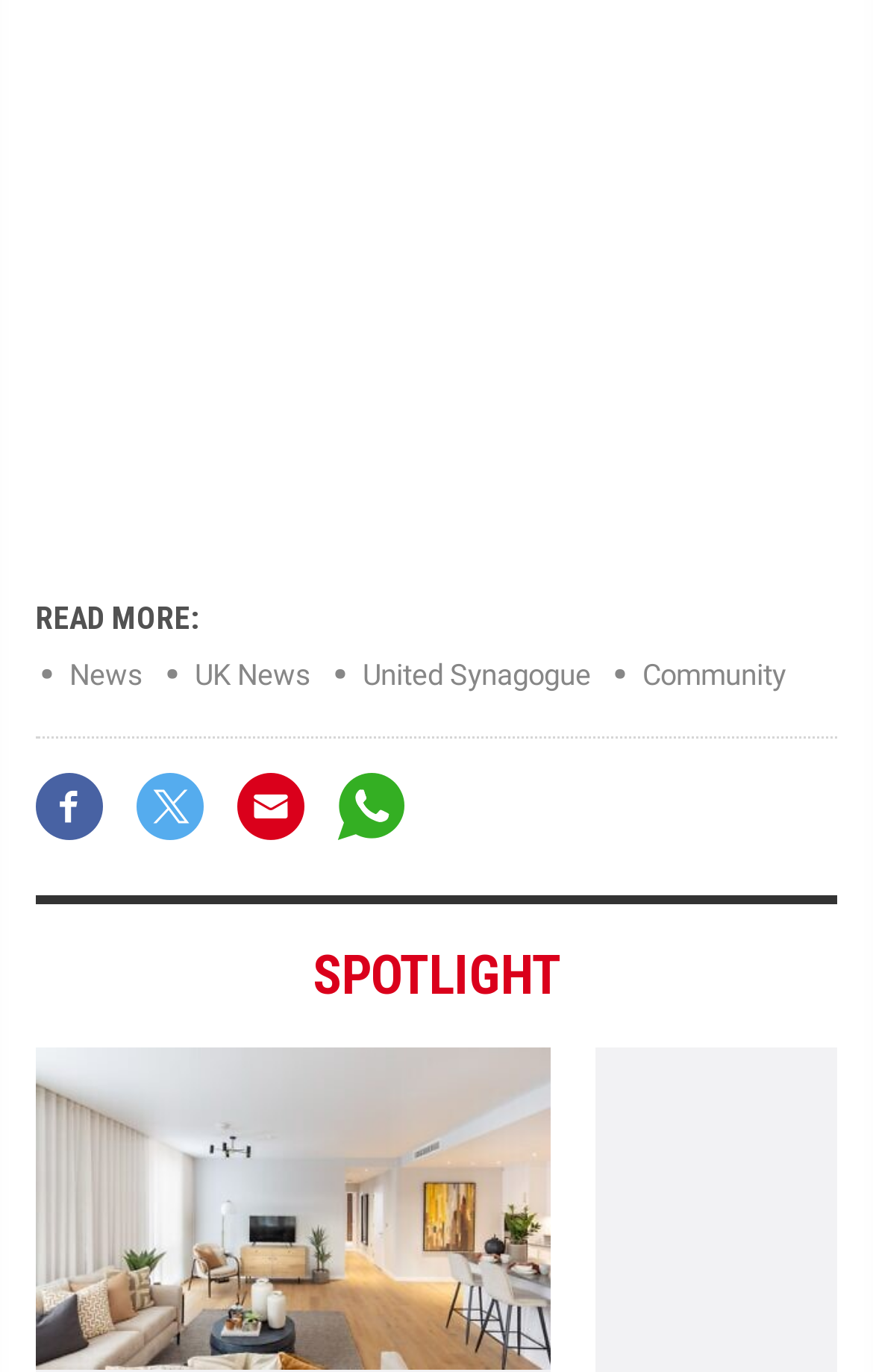Please mark the bounding box coordinates of the area that should be clicked to carry out the instruction: "Go to UK News page".

[0.223, 0.48, 0.356, 0.504]